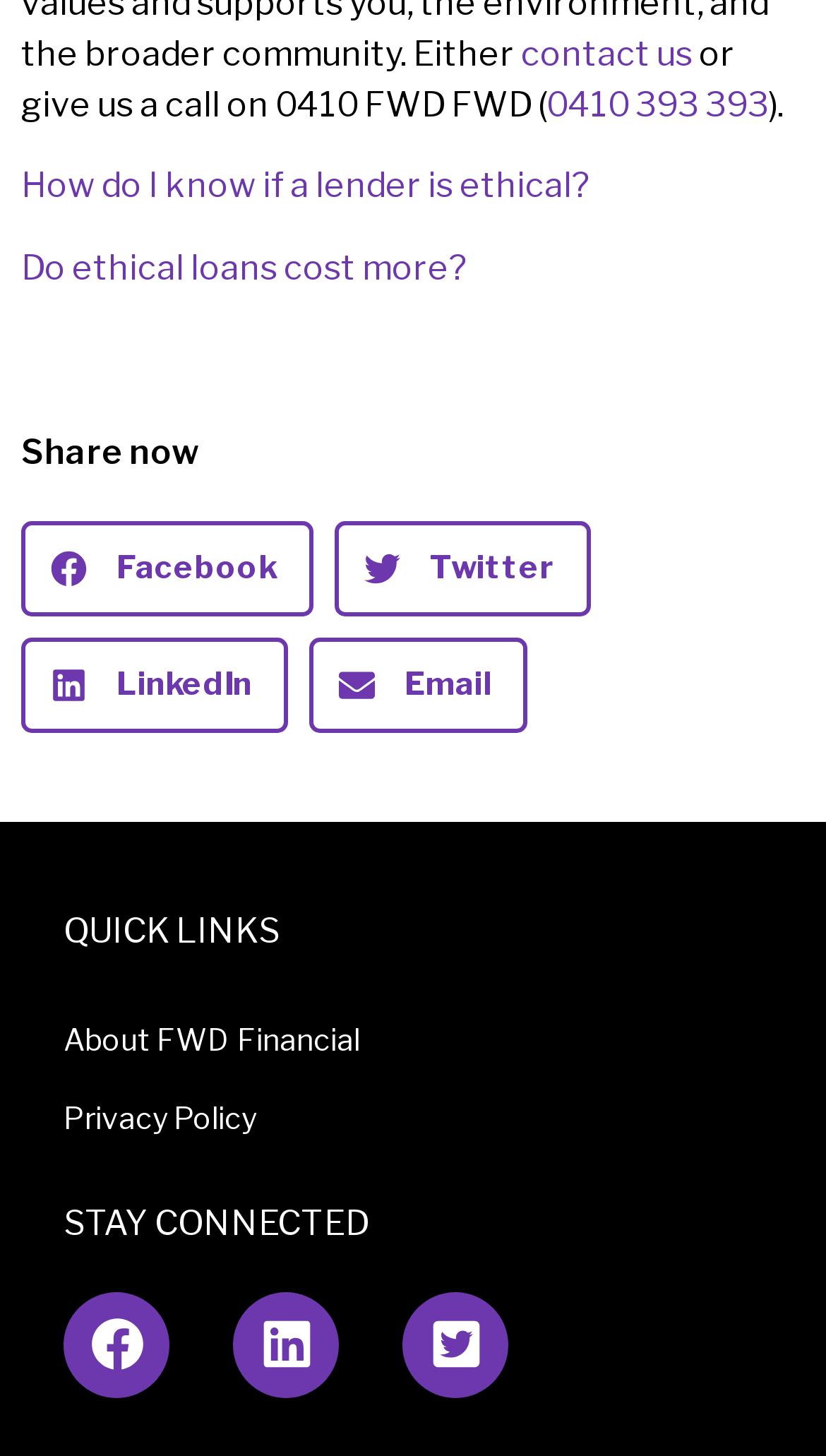What is the question asked in the first link?
Answer the question in as much detail as possible.

I found the question by looking at the first link, which is 'How do I know if a lender is ethical?'.